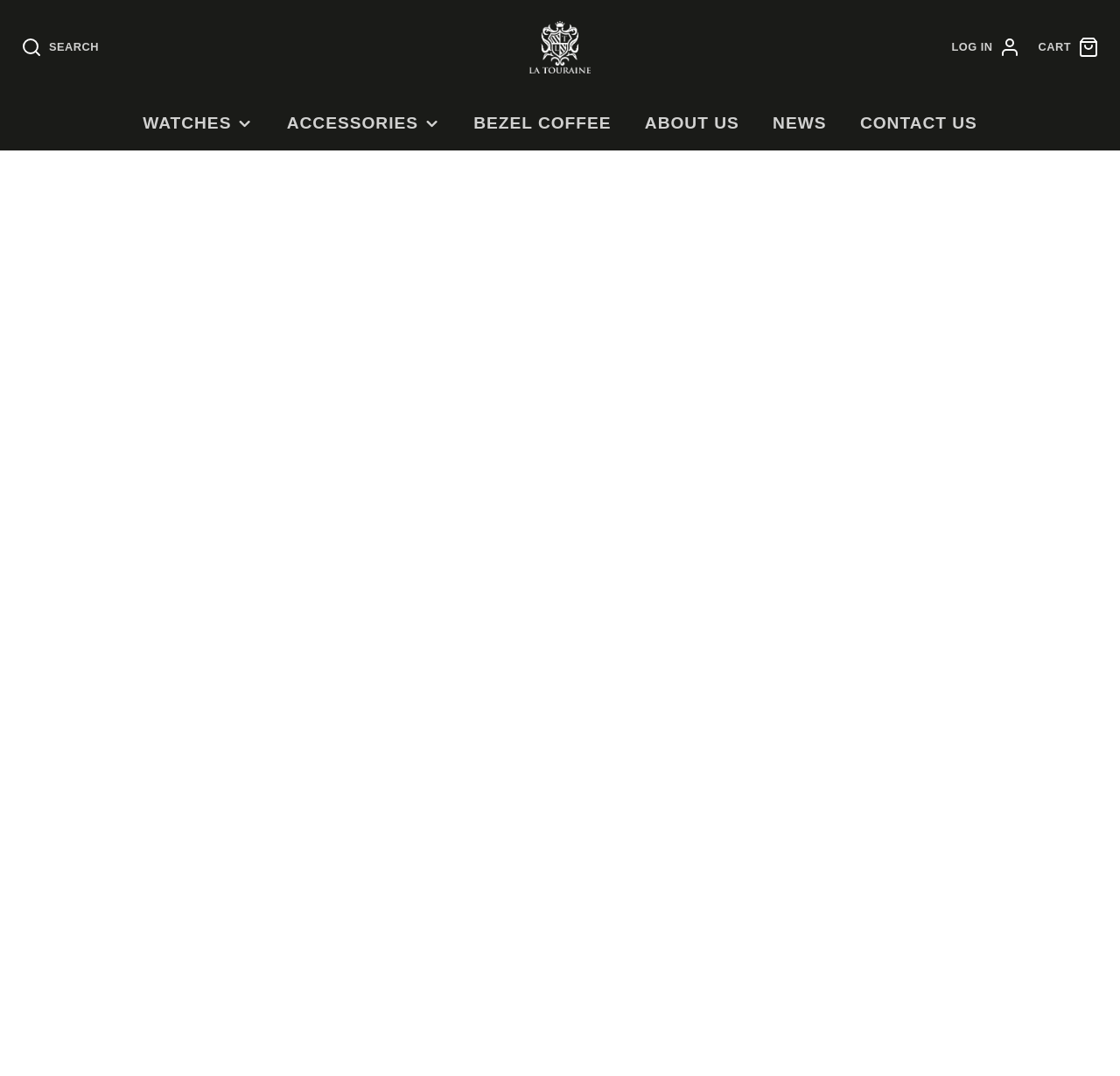What is the width of the leather strap?
Analyze the screenshot and provide a detailed answer to the question.

According to the description, the leather strap comes in two widths, 20mm and 22mm, which is an important detail for customers to know when purchasing a strap.